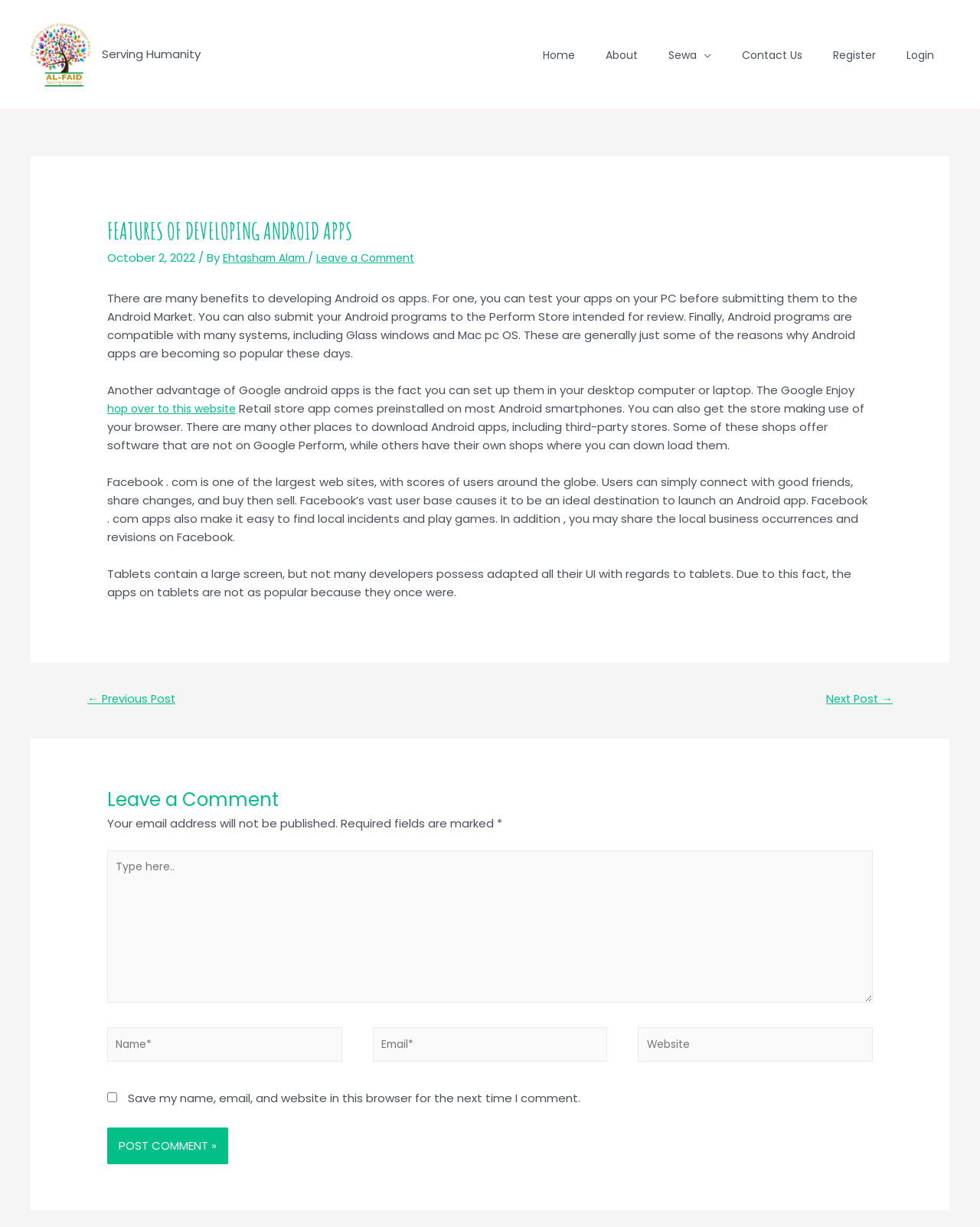Indicate the bounding box coordinates of the clickable region to achieve the following instruction: "Type in the comment box."

[0.109, 0.695, 0.891, 0.83]